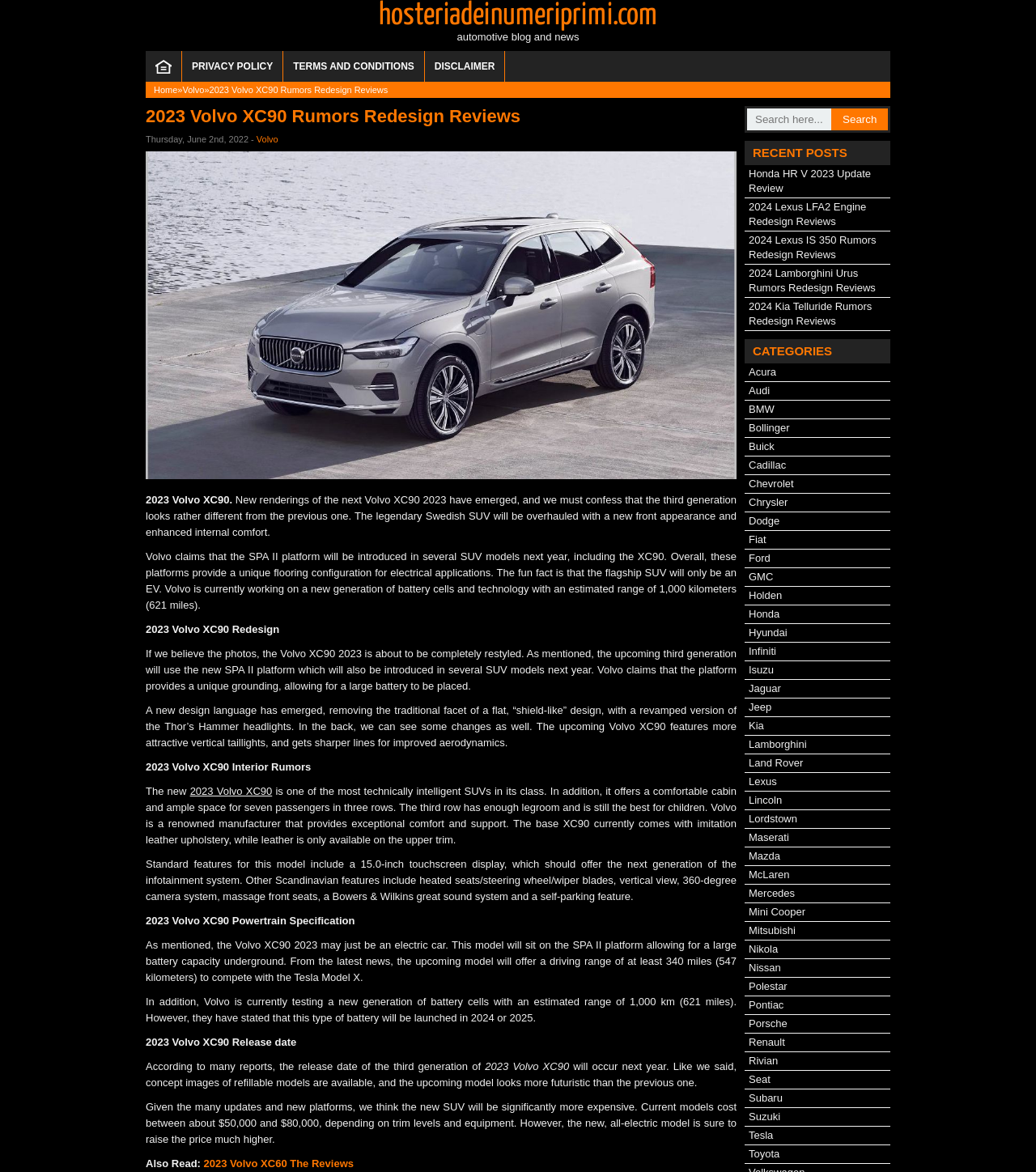Based on the image, provide a detailed response to the question:
How many passengers can the Volvo XC90 accommodate?

The number of passengers that the Volvo XC90 can accommodate is mentioned in the section '2023 Volvo XC90 Interior Rumors' on the webpage. According to the text, the new SUV offers a comfortable cabin and ample space for seven passengers in three rows.